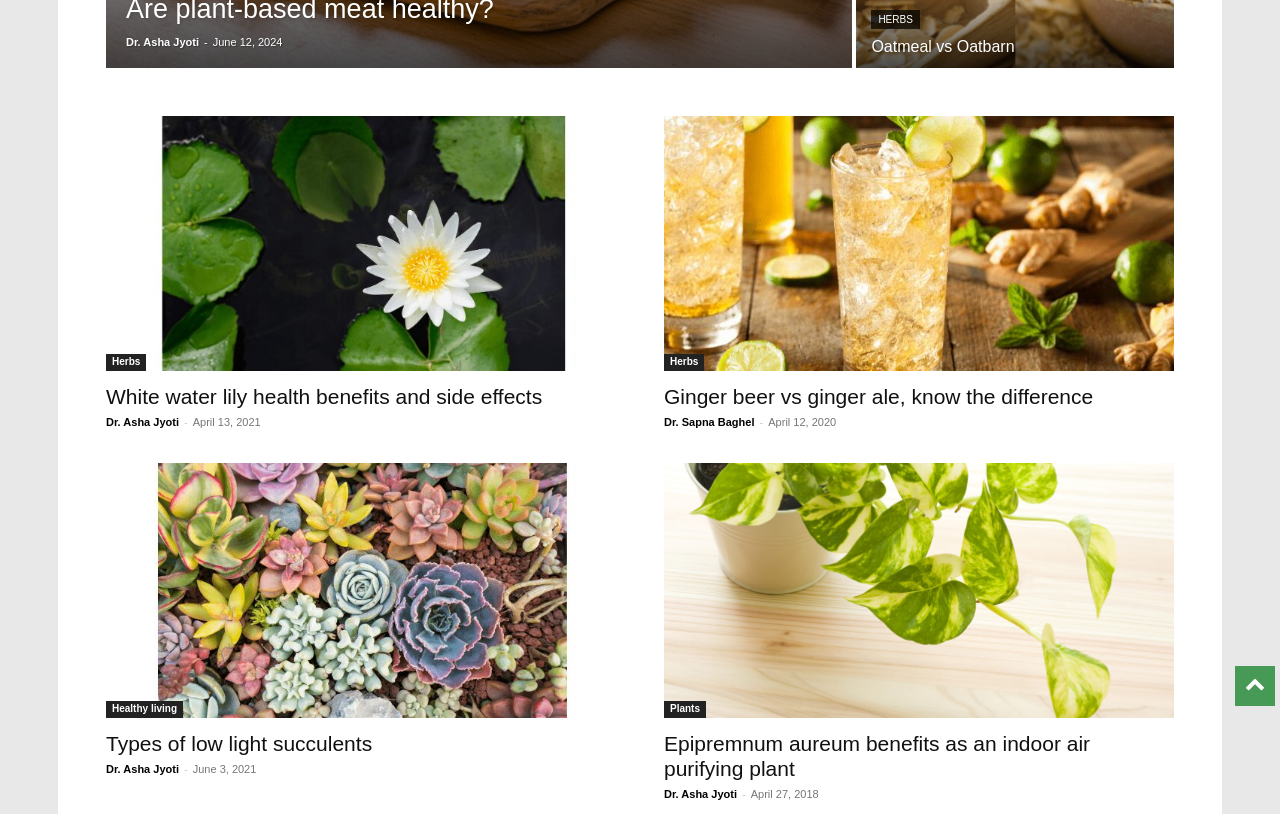Locate the UI element described as follows: "Healthy living". Return the bounding box coordinates as four float numbers between 0 and 1 in the order [left, top, right, bottom].

[0.083, 0.861, 0.143, 0.882]